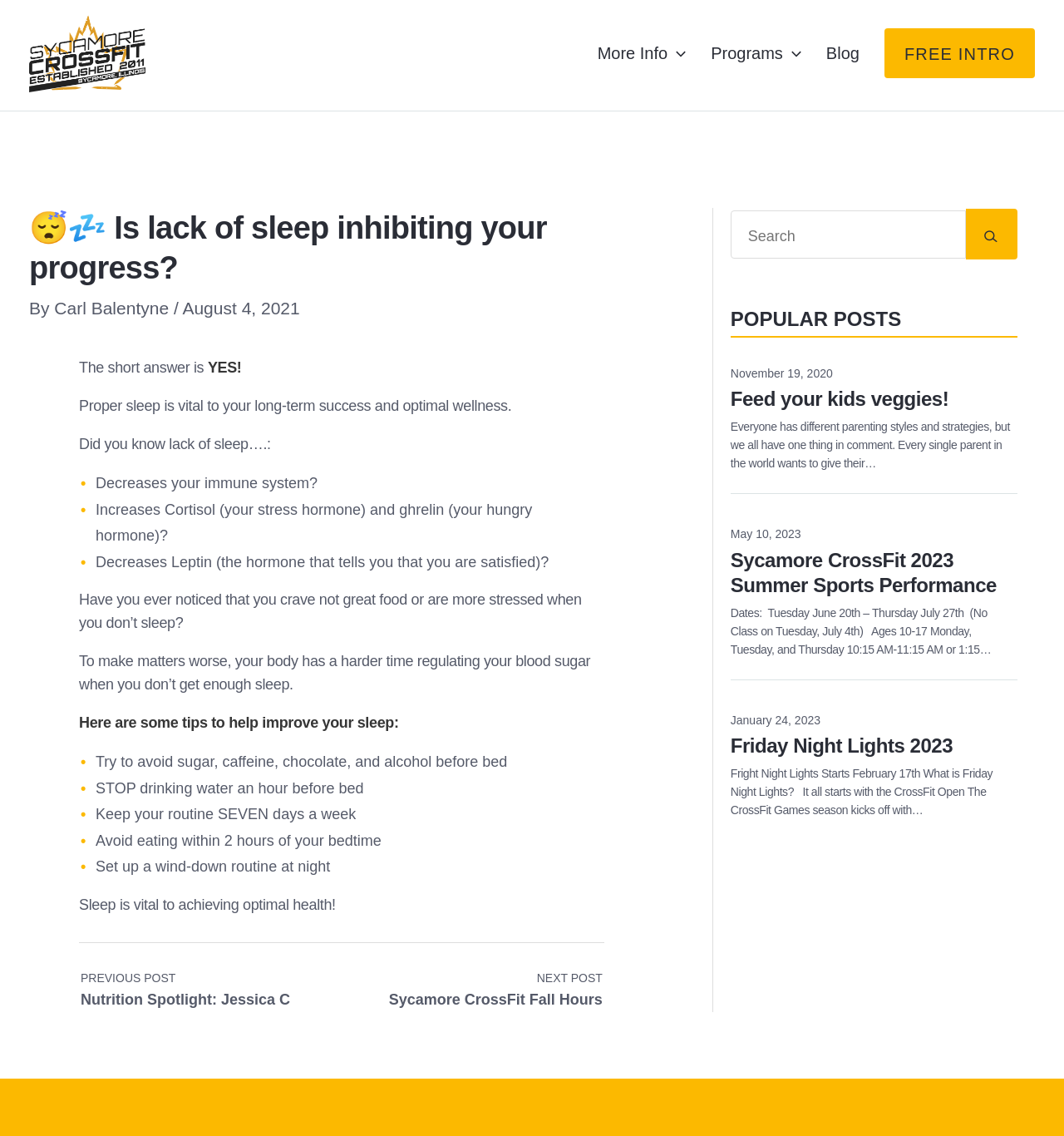What is the title of the article?
Based on the image, provide a one-word or brief-phrase response.

Is lack of sleep inhibiting your progress?